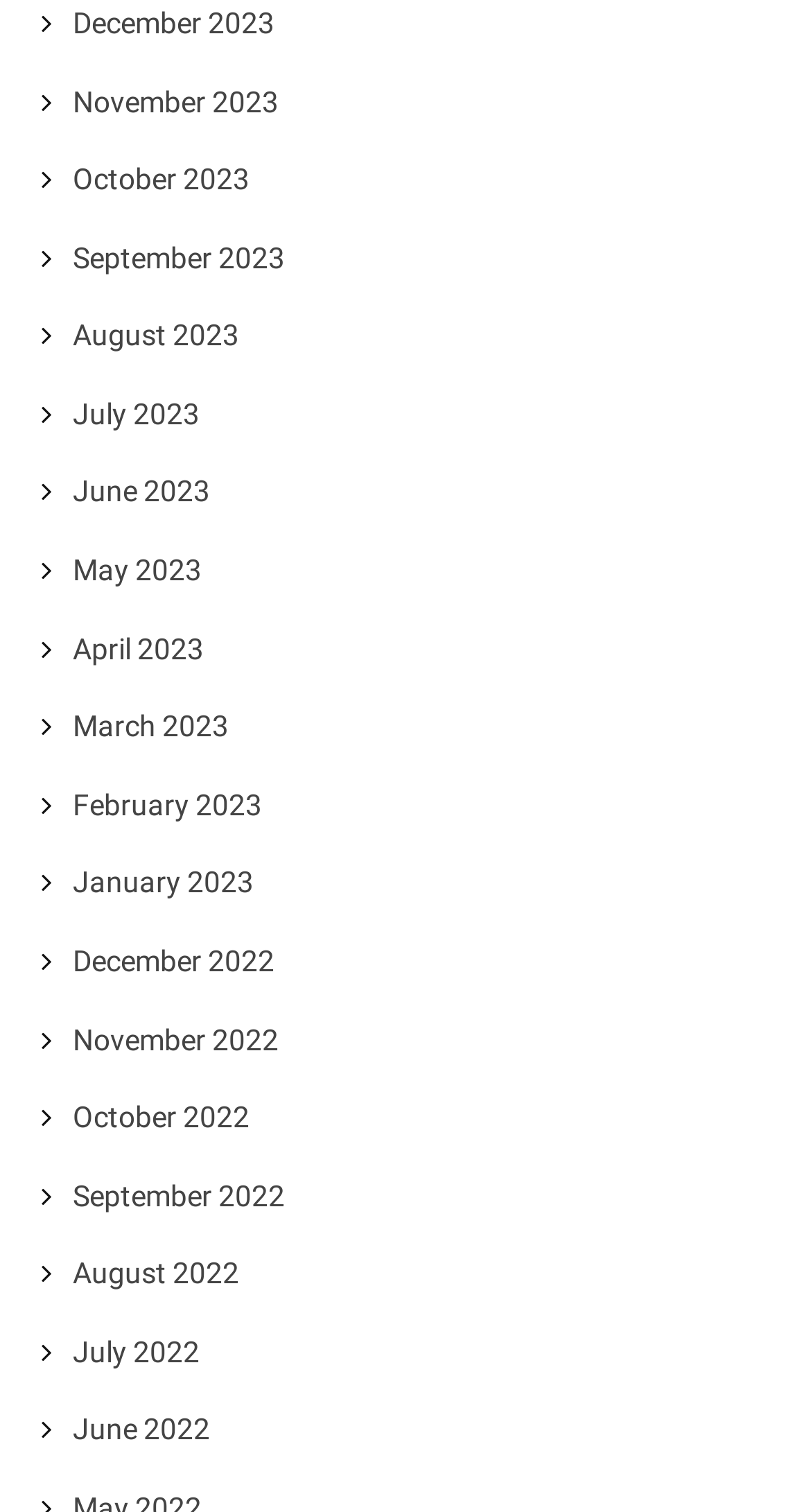Locate the bounding box coordinates of the element that should be clicked to execute the following instruction: "Go to November 2022".

[0.09, 0.676, 0.344, 0.698]